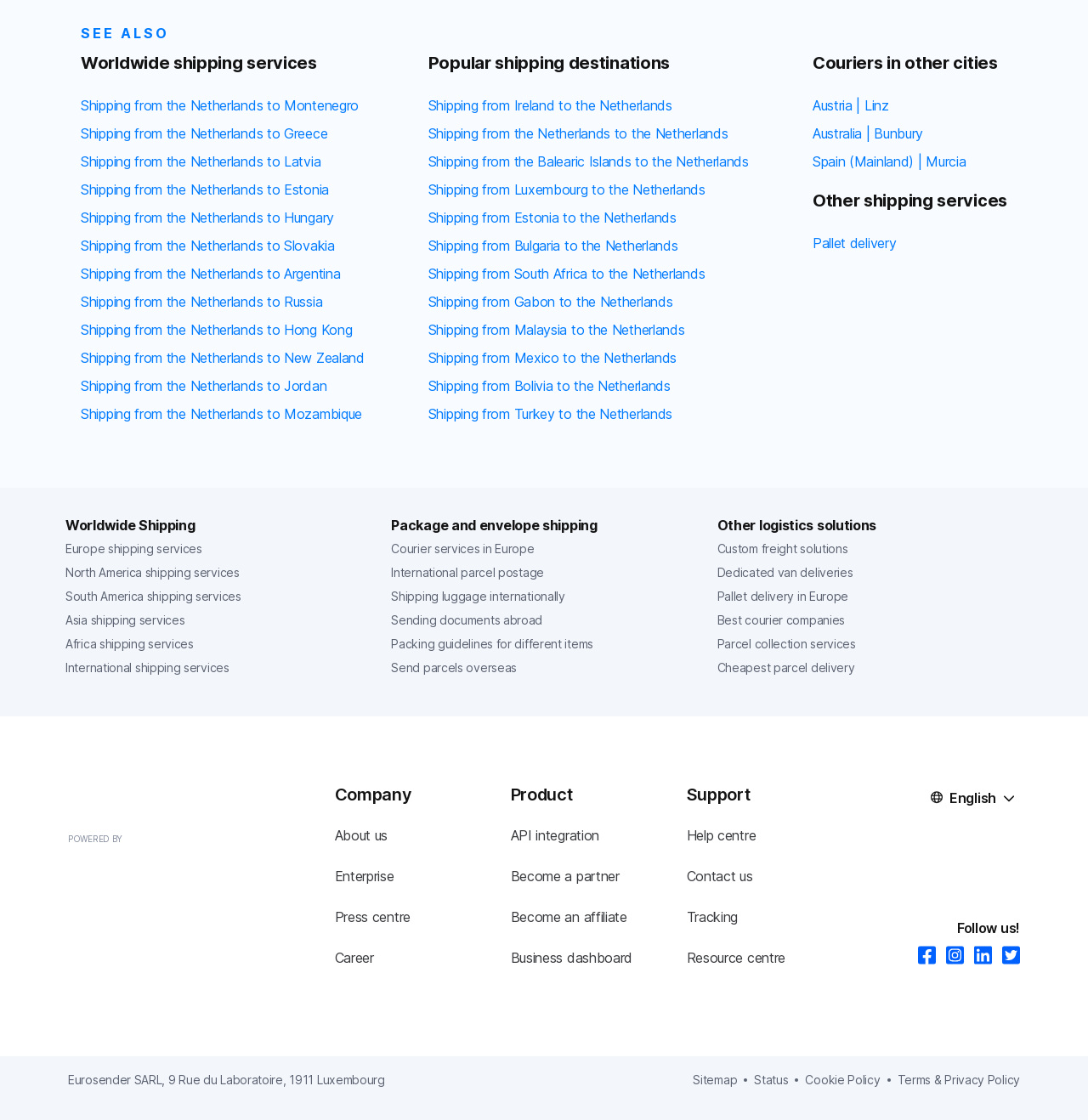What is the last courier service listed in the footer?
Use the image to answer the question with a single word or phrase.

Africa shipping services